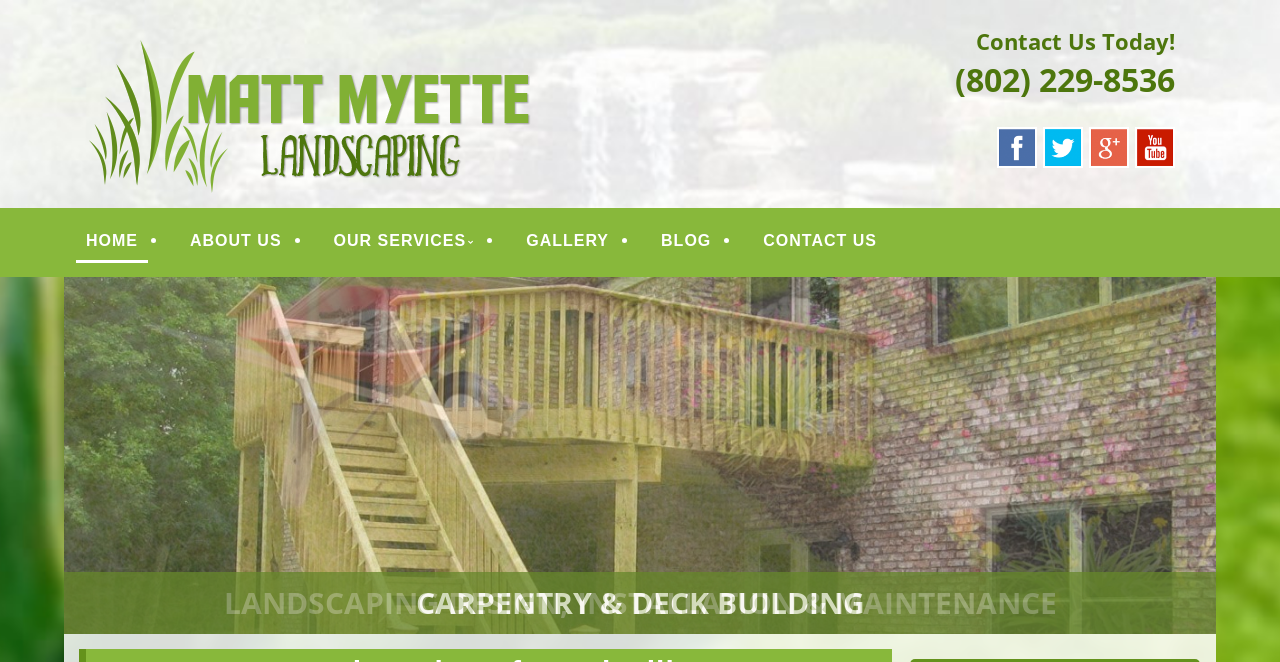What is the last menu item?
Refer to the image and give a detailed response to the question.

The last menu item is obtained from the link element 'CONTACT US' located at the top of the webpage, below the company name, which is the sixth menu item.